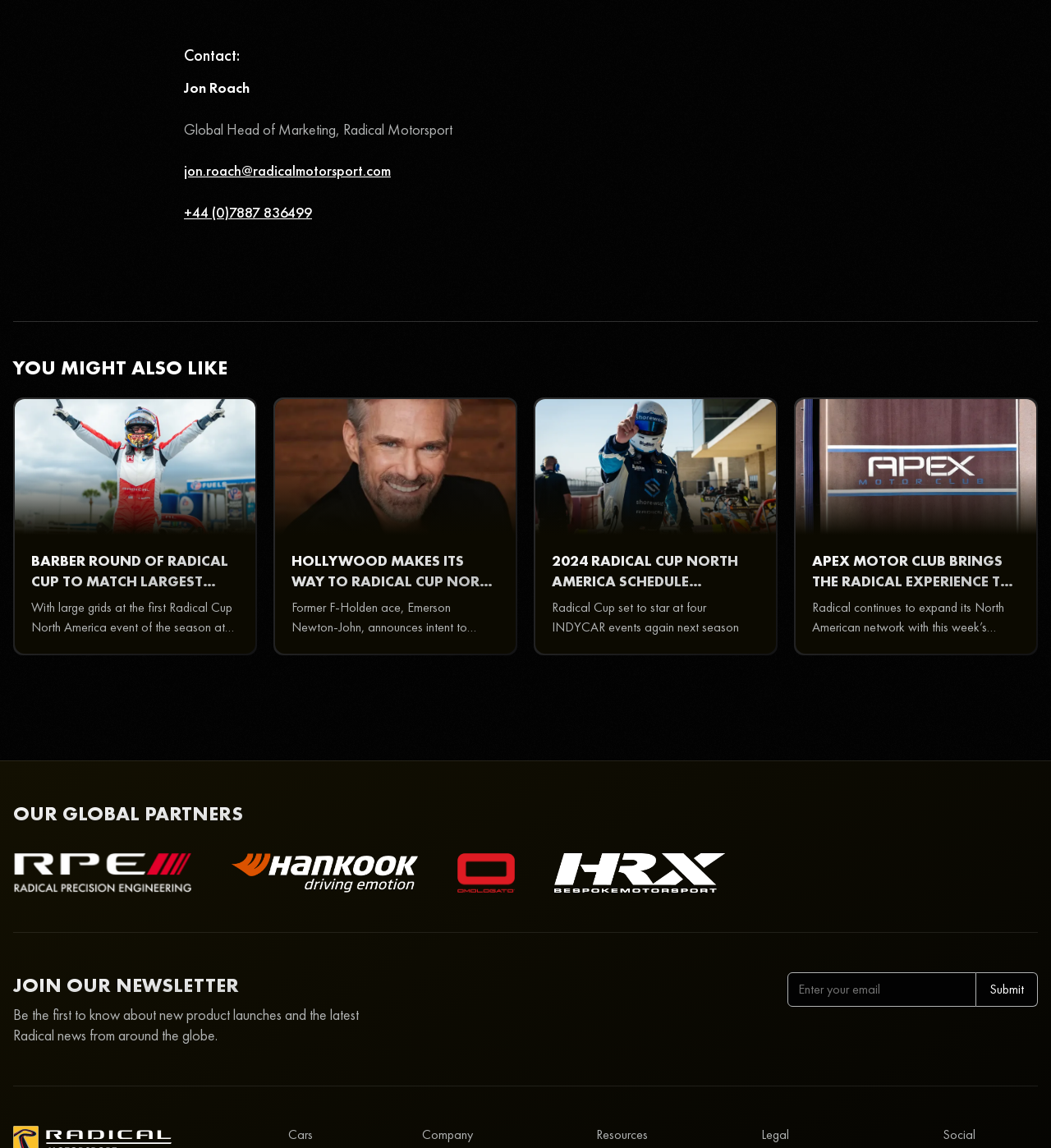Could you determine the bounding box coordinates of the clickable element to complete the instruction: "View Radical Cup North America Schedule"? Provide the coordinates as four float numbers between 0 and 1, i.e., [left, top, right, bottom].

[0.509, 0.348, 0.738, 0.57]